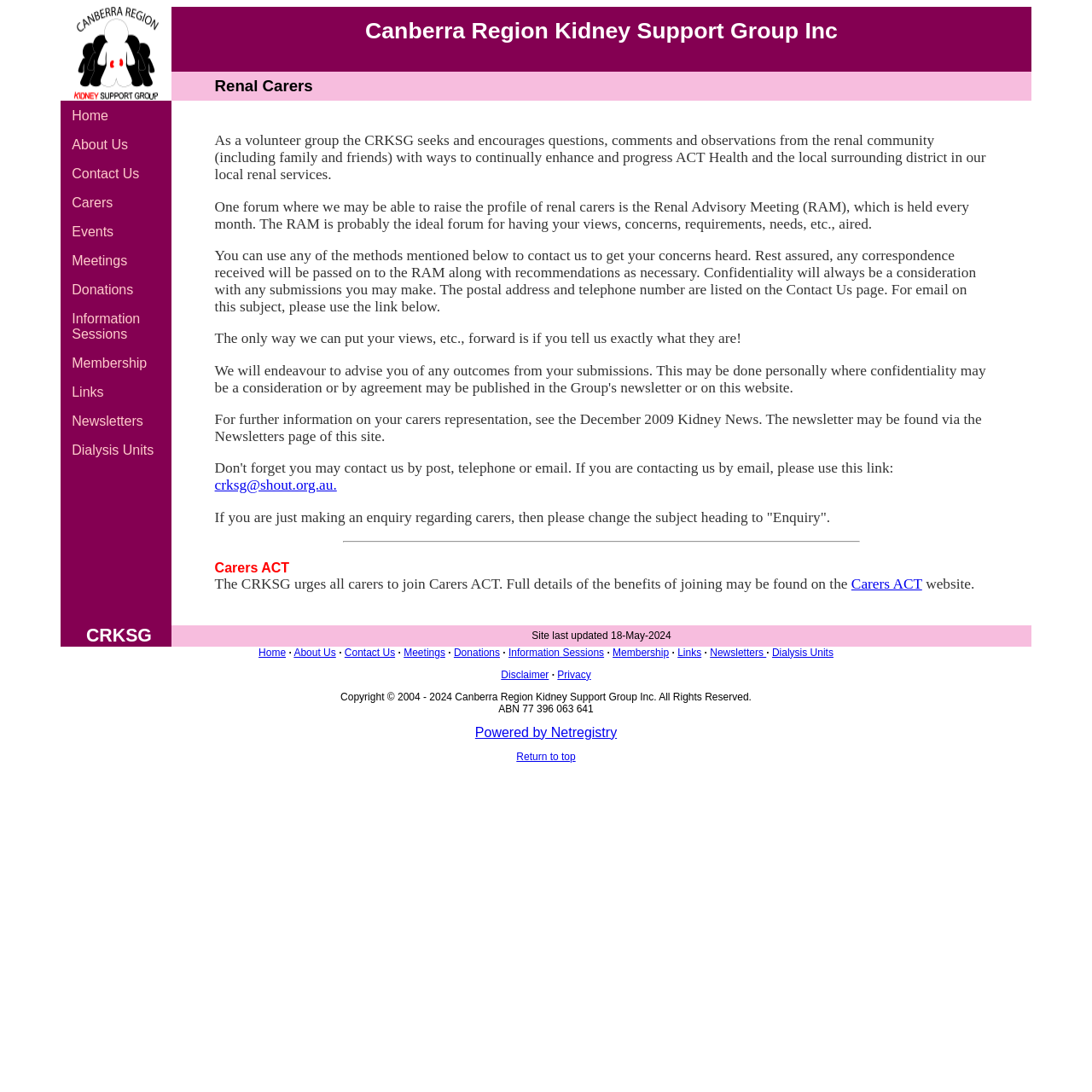Determine the bounding box coordinates of the element's region needed to click to follow the instruction: "View the 'Newsletters' page". Provide these coordinates as four float numbers between 0 and 1, formatted as [left, top, right, bottom].

[0.65, 0.592, 0.702, 0.603]